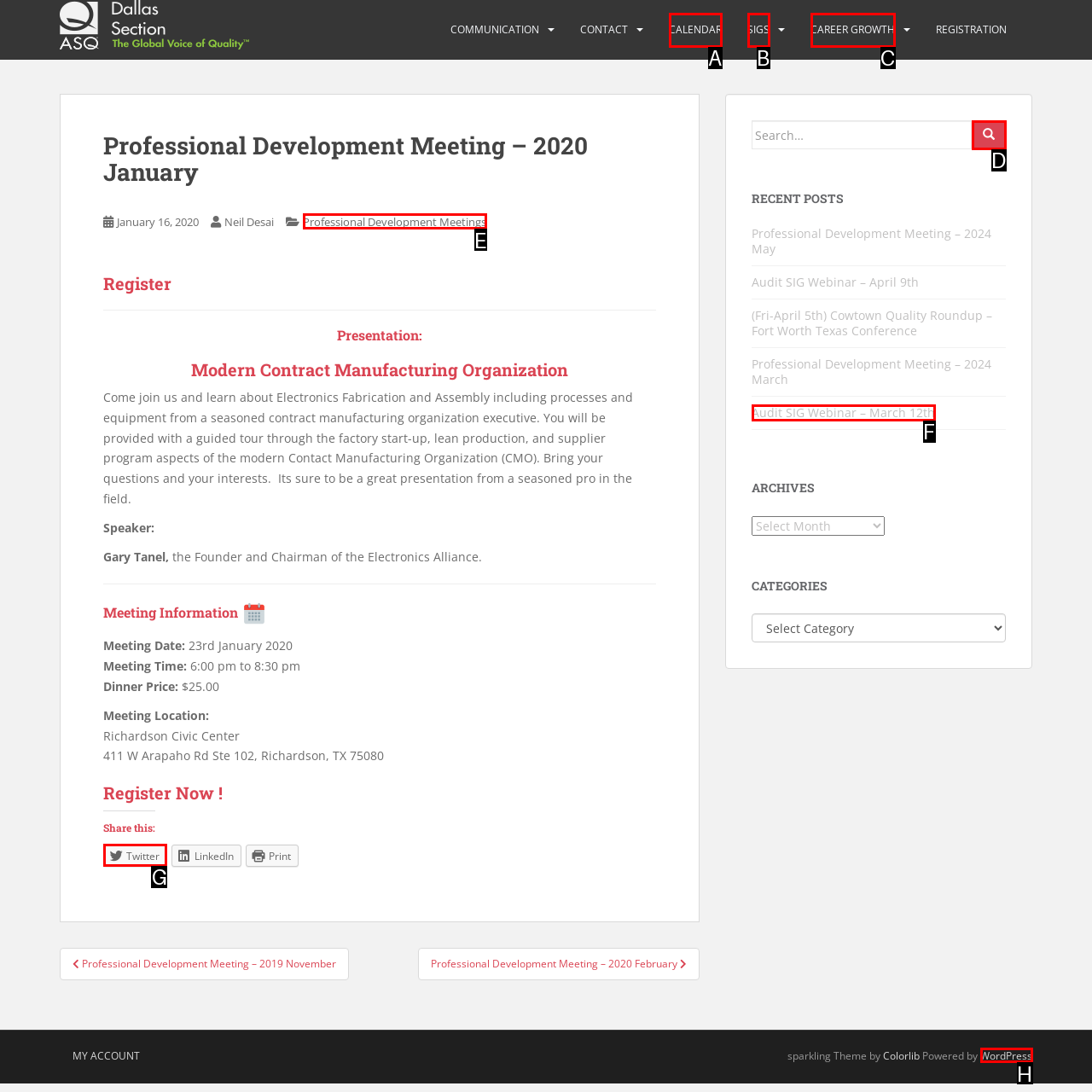Select the appropriate HTML element that needs to be clicked to execute the following task: Share this on Twitter. Respond with the letter of the option.

G